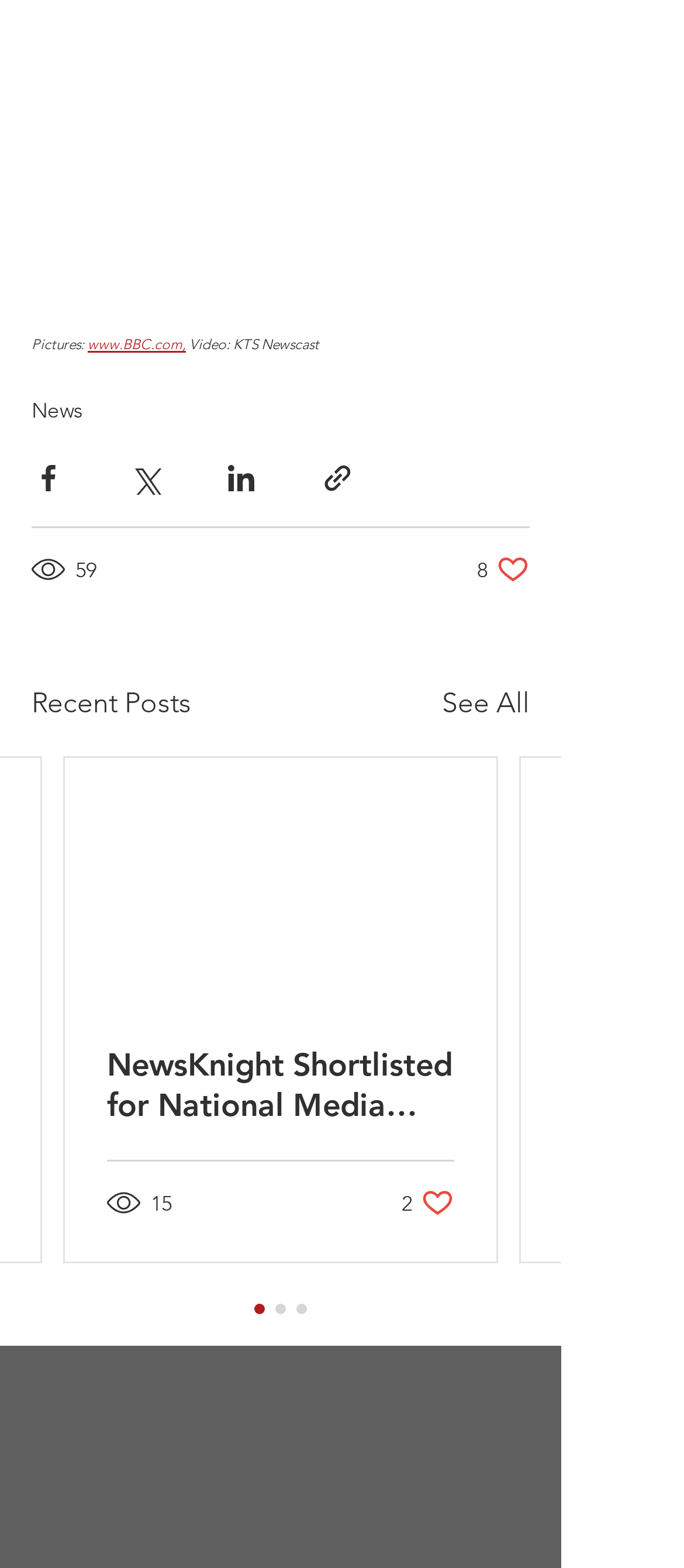Can you find the bounding box coordinates of the area I should click to execute the following instruction: "Click on the 'See All' link"?

[0.646, 0.436, 0.774, 0.463]